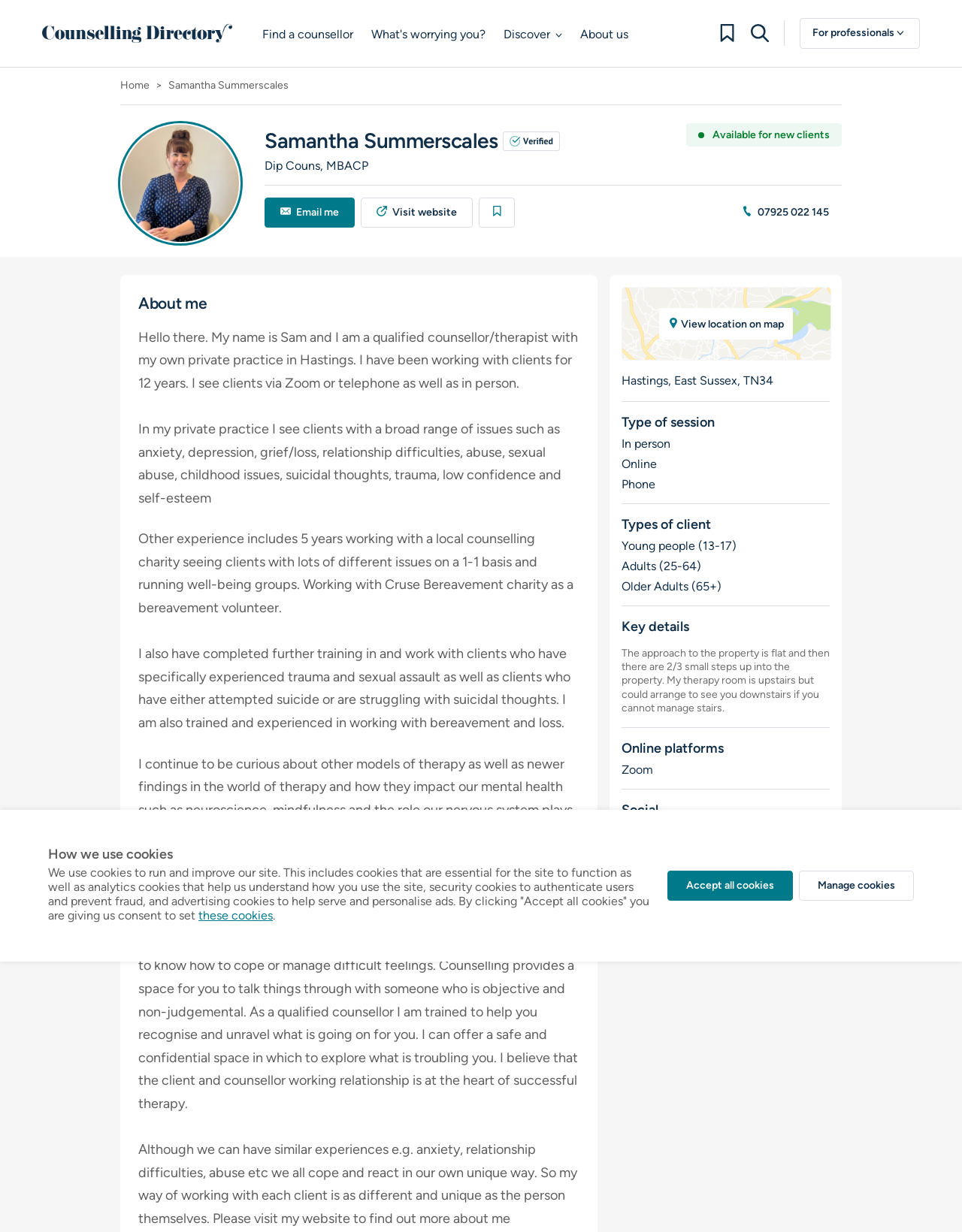Given the description aria-label="Search", predict the bounding box coordinates of the UI element. Ensure the coordinates are in the format (top-left x, top-left y, bottom-right x, bottom-right y) and all values are between 0 and 1.

[0.781, 0.02, 0.799, 0.034]